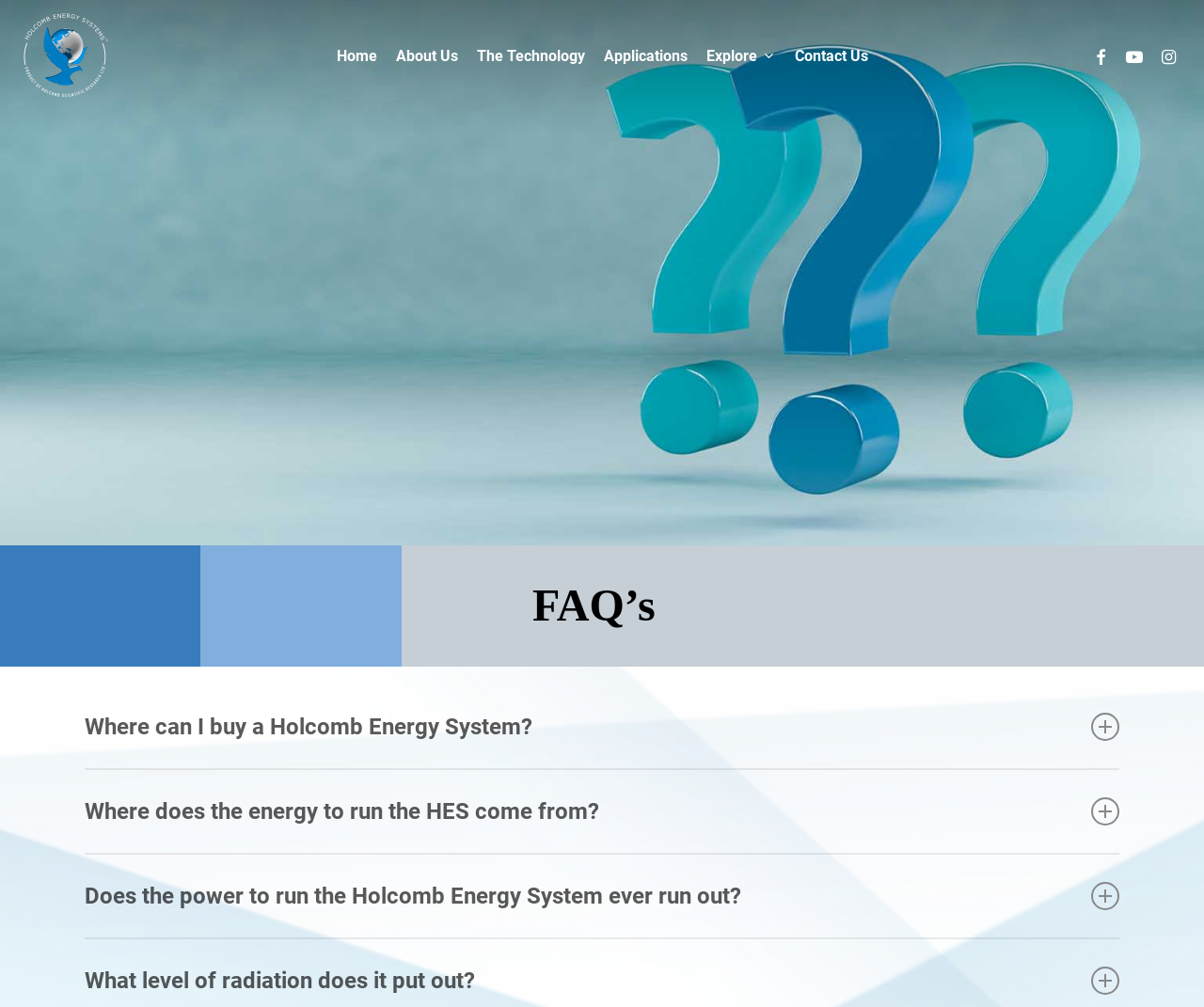Locate the bounding box coordinates of the element to click to perform the following action: 'Click on About Us'. The coordinates should be given as four float values between 0 and 1, in the form of [left, top, right, bottom].

[0.321, 0.048, 0.388, 0.064]